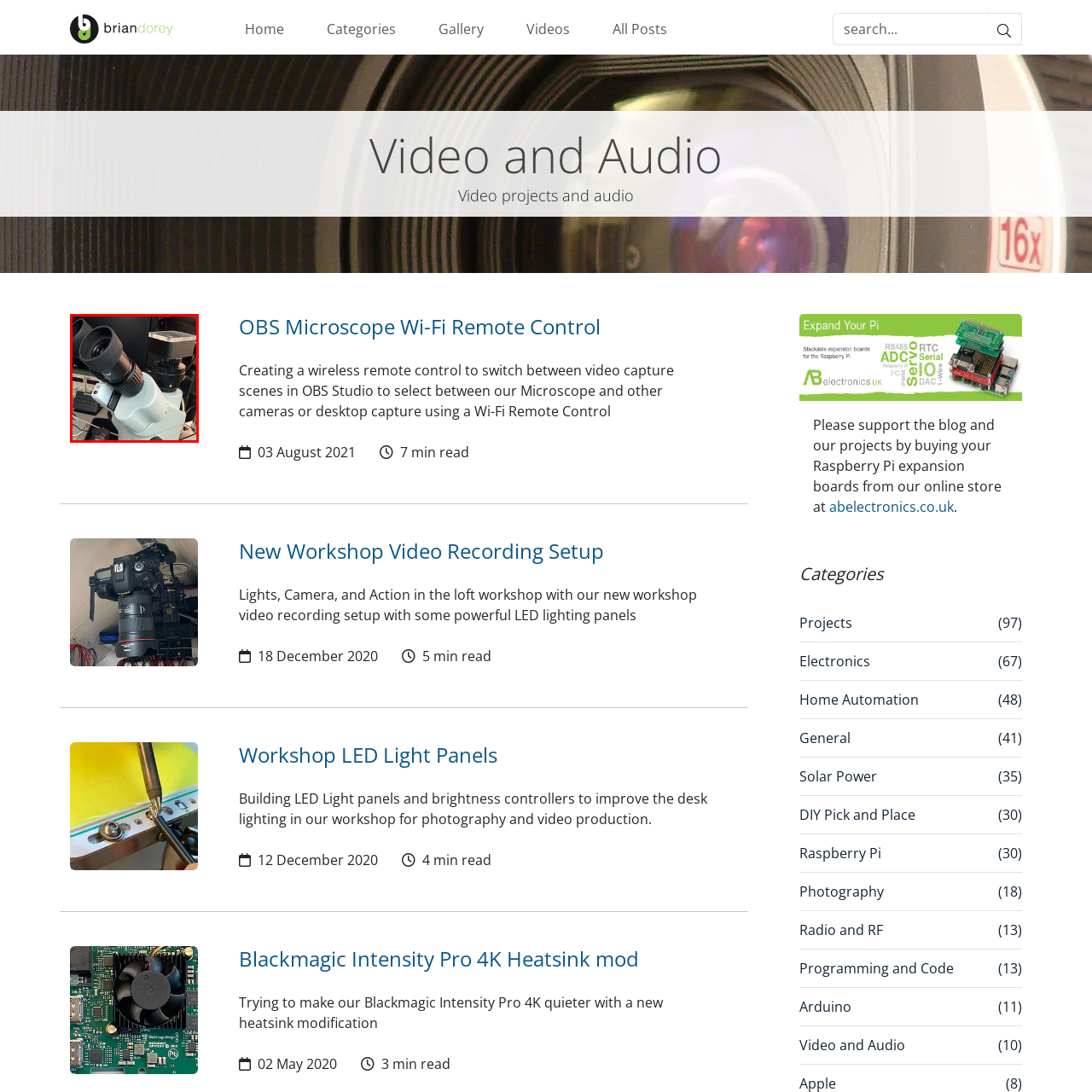Provide an in-depth caption for the image inside the red boundary.

The image features a close-up view of a microscope, showcasing its optical components and structure. The microscope is equipped with dual eyepieces and a focusing mechanism, indicating its capability for detailed observation. In the background, elements of a workspace can be seen, such as equipment and tools, suggesting a setting focused on scientific or educational activities. This setup is likely related to a blog post about utilizing a microscope with a Wi-Fi remote control, enhancing usability and versatility in capturing images or videos, particularly beneficial for projects involving observation and documentation.